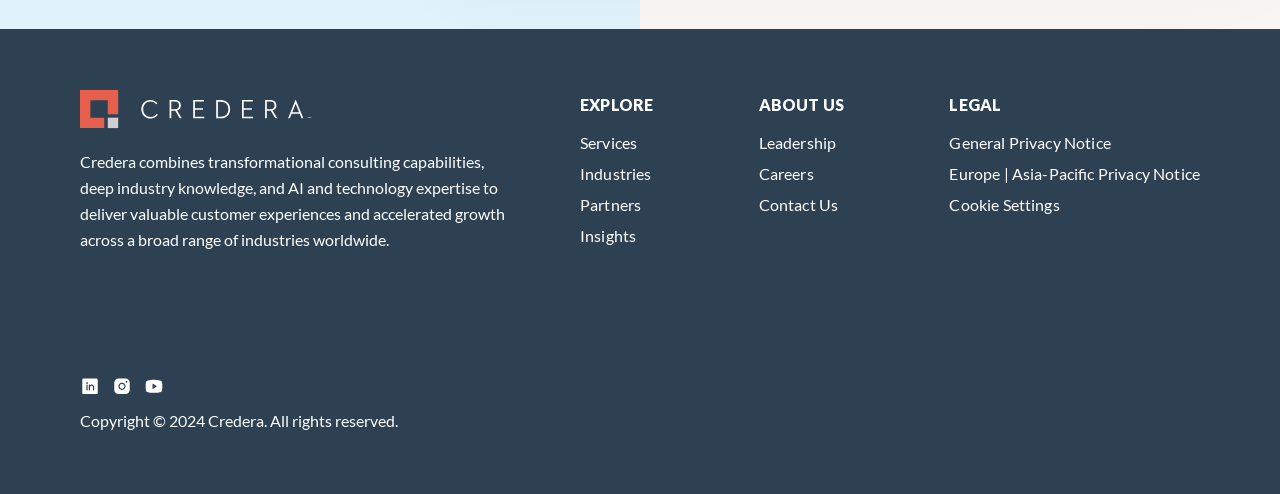Identify the bounding box coordinates of the element that should be clicked to fulfill this task: "view general privacy notice". The coordinates should be provided as four float numbers between 0 and 1, i.e., [left, top, right, bottom].

[0.742, 0.269, 0.938, 0.307]